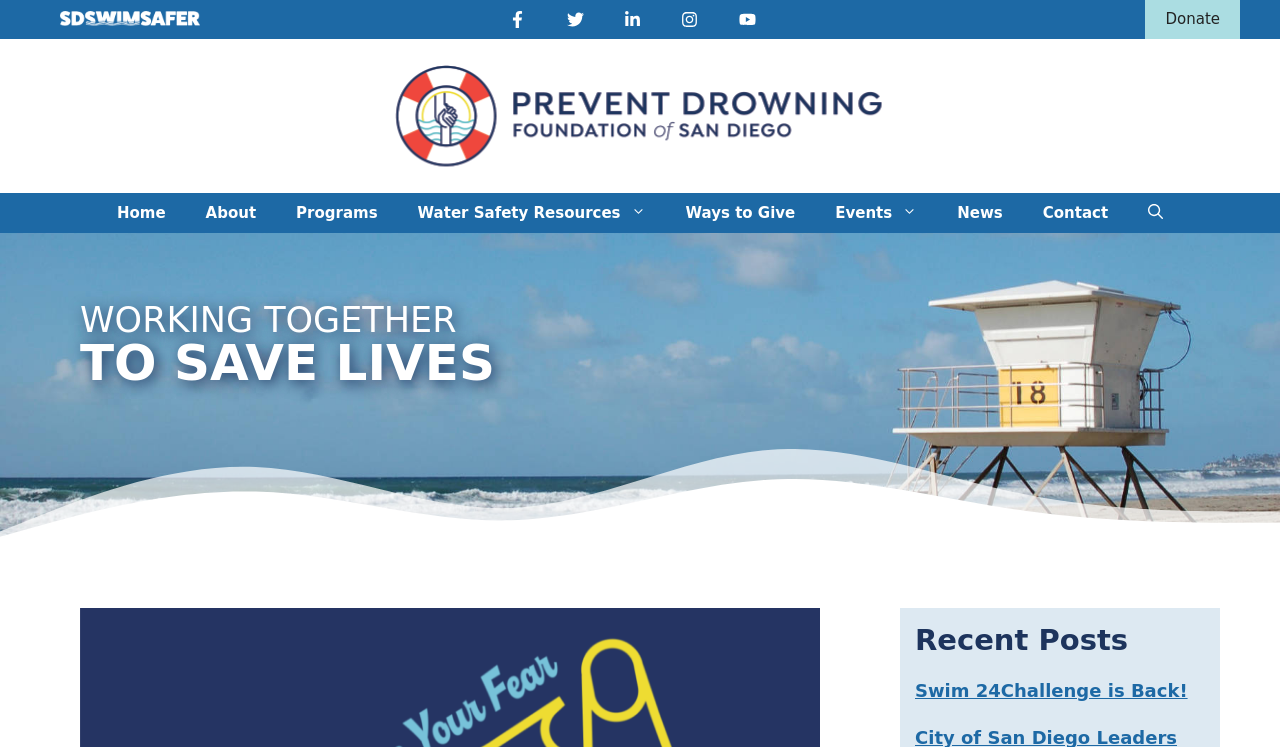Please predict the bounding box coordinates (top-left x, top-left y, bottom-right x, bottom-right y) for the UI element in the screenshot that fits the description: Buy Tickets

None